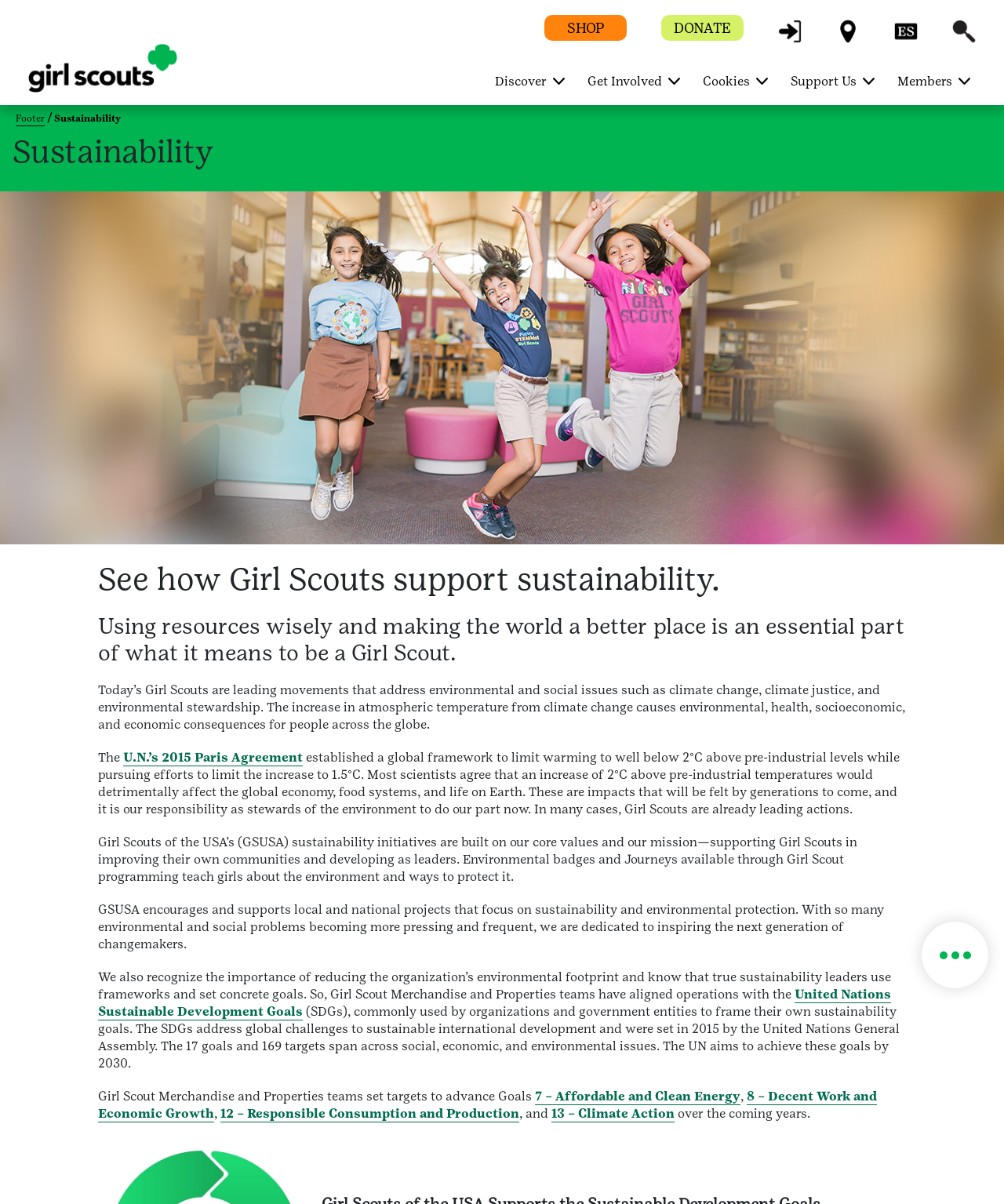Identify the bounding box coordinates of the region that should be clicked to execute the following instruction: "Open the menu".

[0.918, 0.765, 0.984, 0.821]